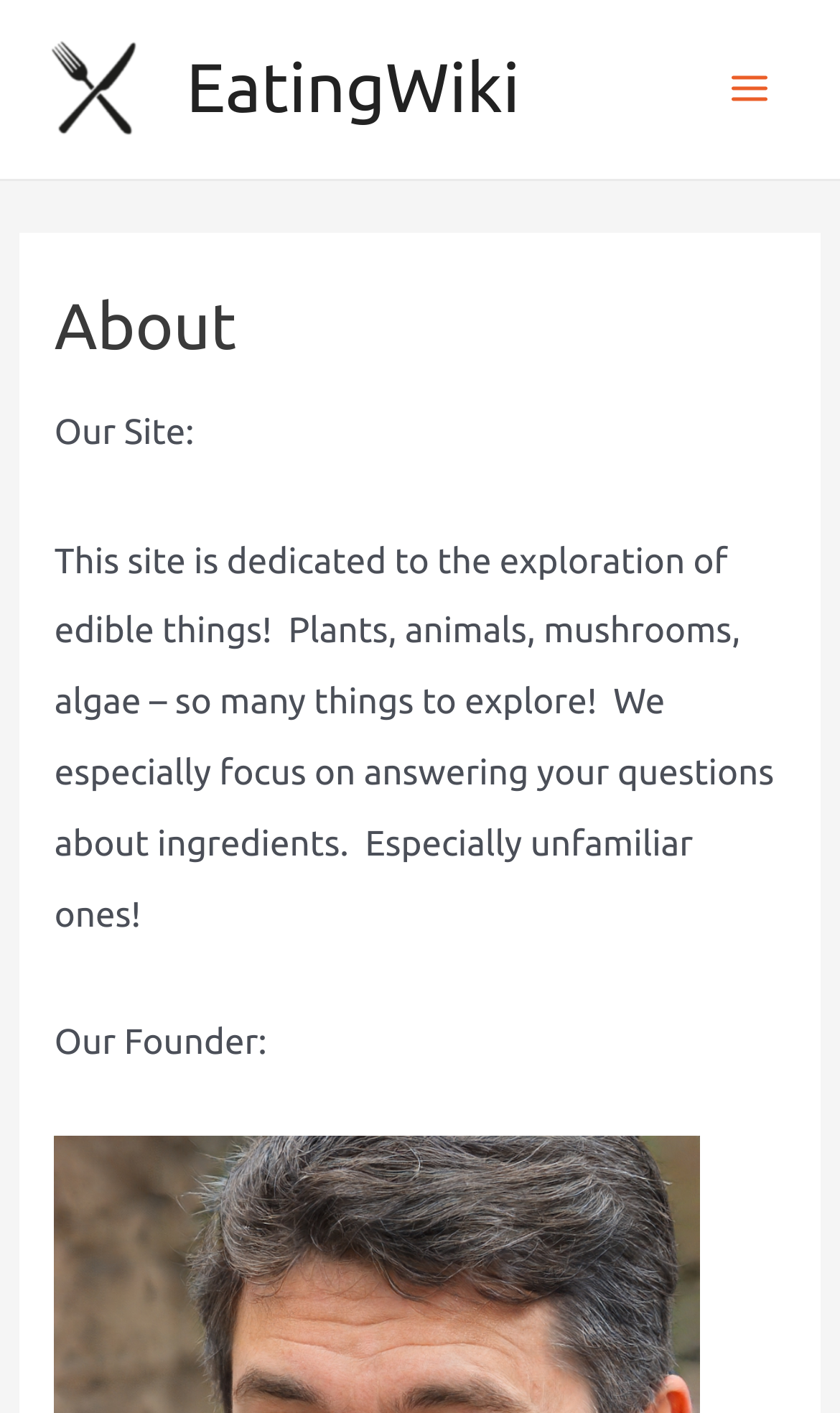What is located below the main heading?
From the image, provide a succinct answer in one word or a short phrase.

Our Site: